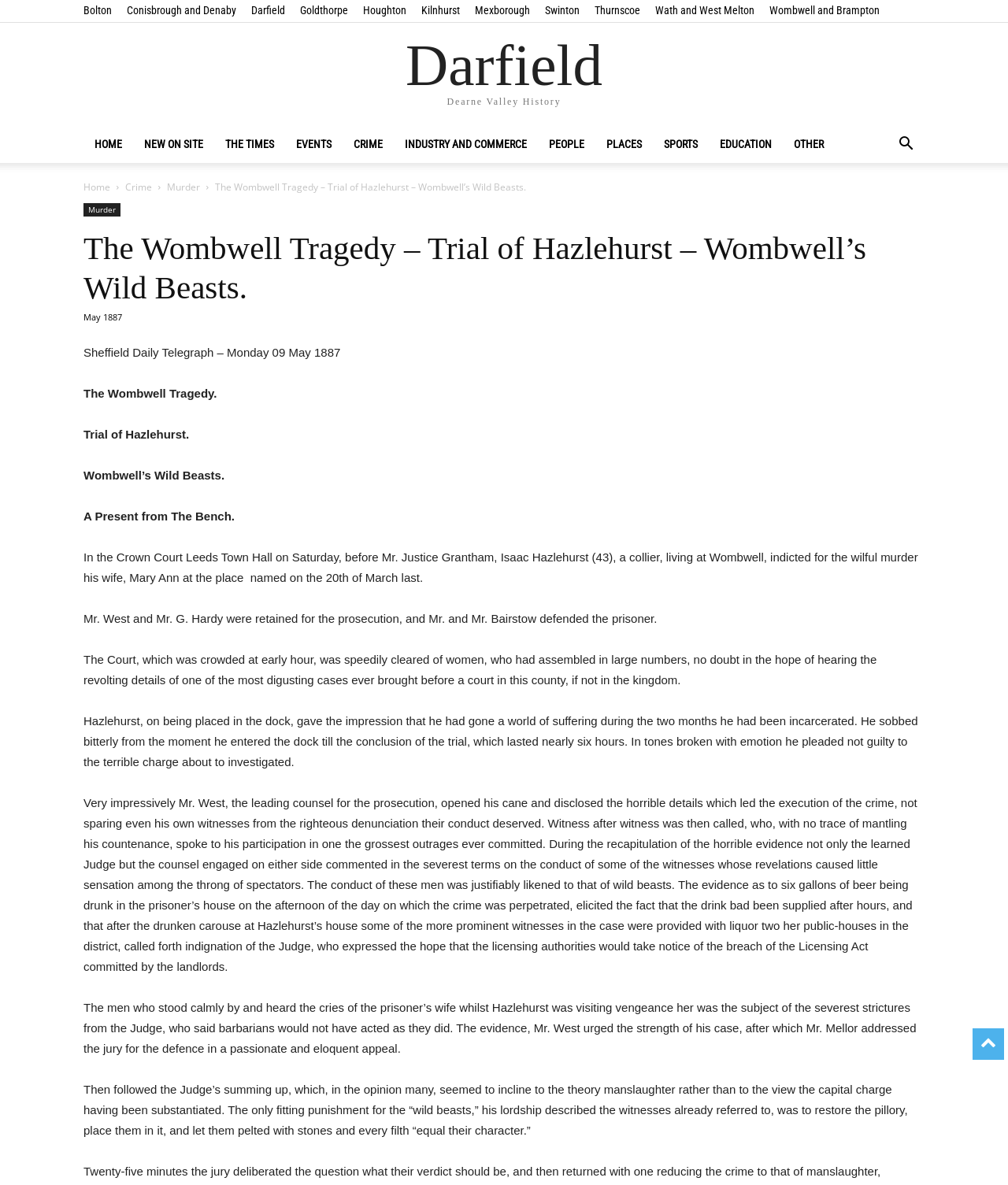Who is the judge mentioned in the article?
Please answer the question with as much detail and depth as you can.

In the article, it is mentioned that 'In the Crown Court Leeds Town Hall on Saturday, before Mr. Justice Grantham...' which indicates that the judge's name is Mr. Justice Grantham.